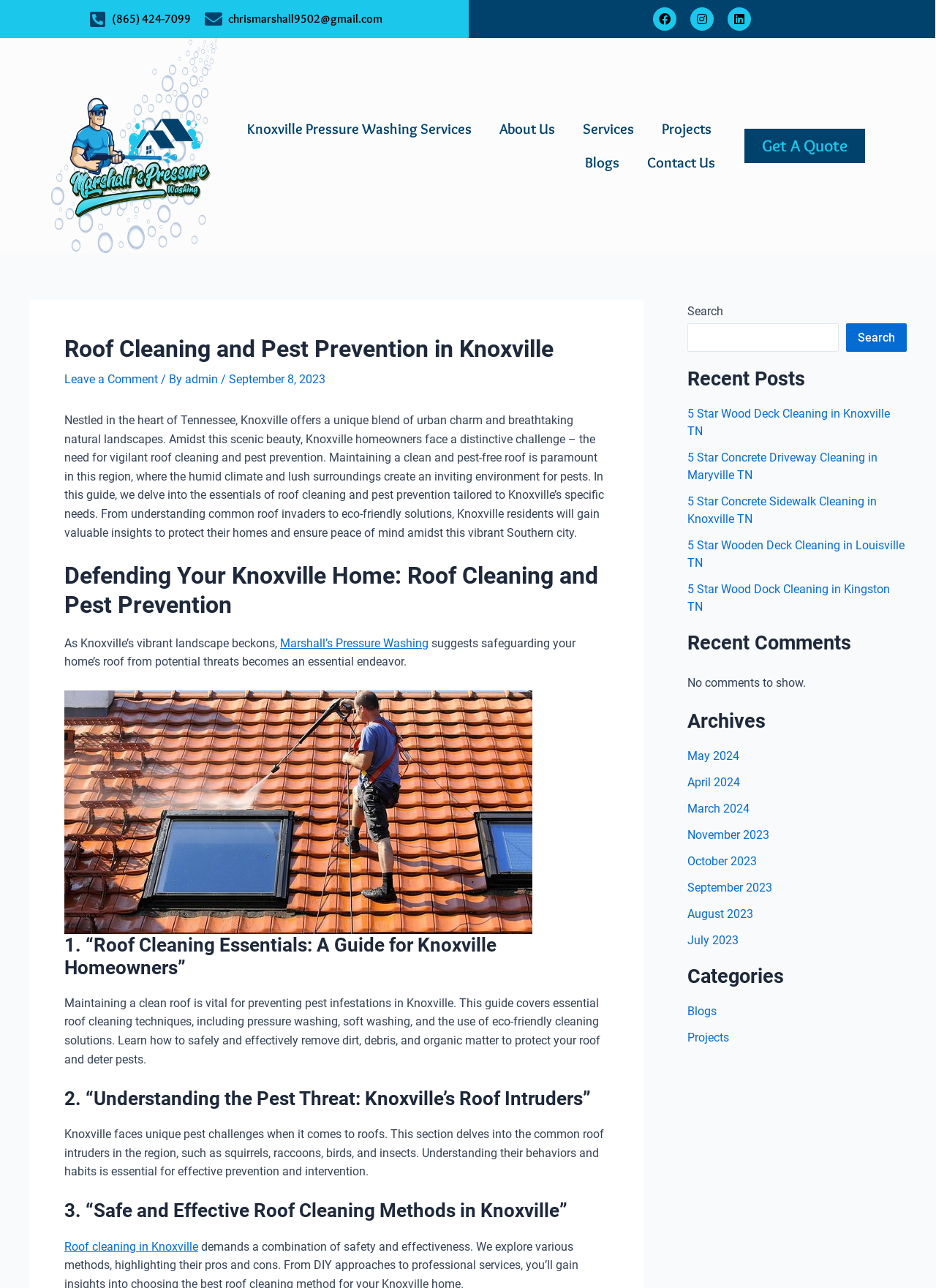Based on the element description PRESS & MEDIA, identify the bounding box coordinates for the UI element. The coordinates should be in the format (top-left x, top-left y, bottom-right x, bottom-right y) and within the 0 to 1 range.

None